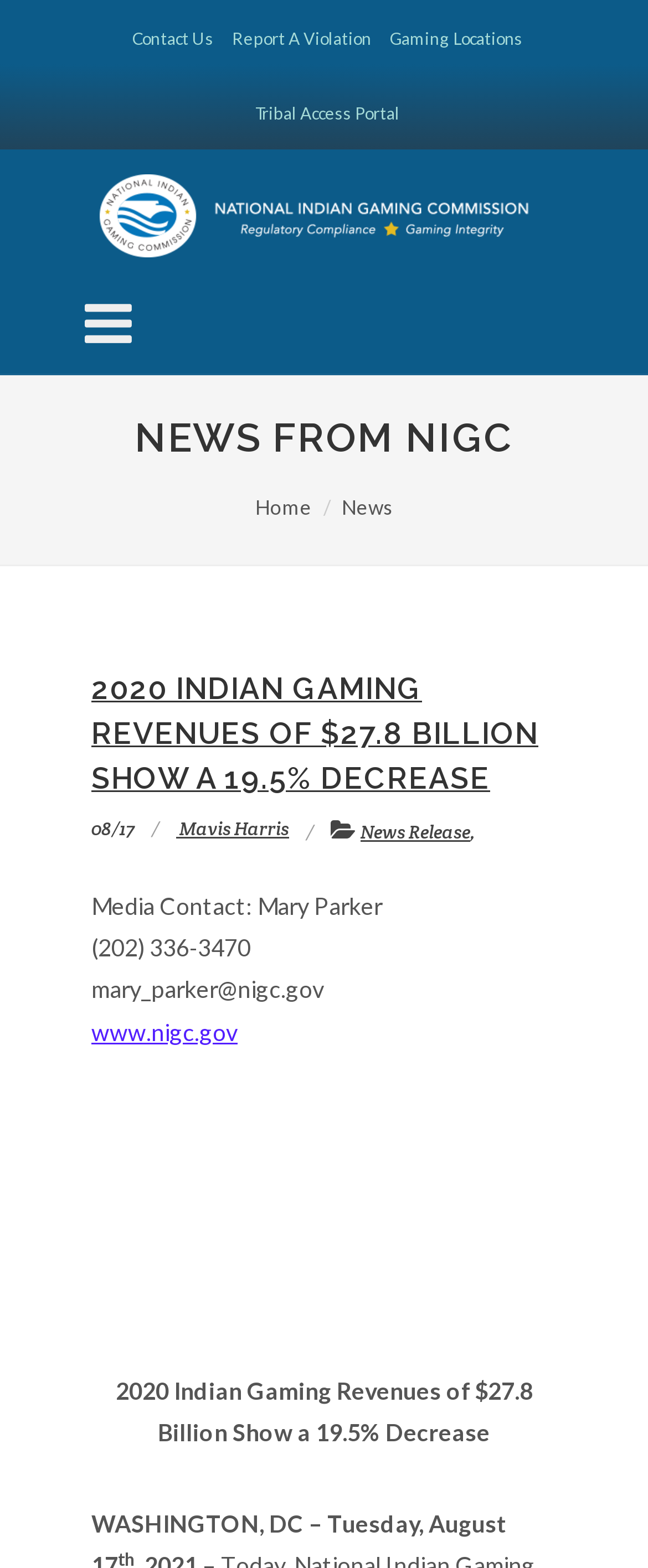What is the main title displayed on this webpage?

NEWS FROM NIGC